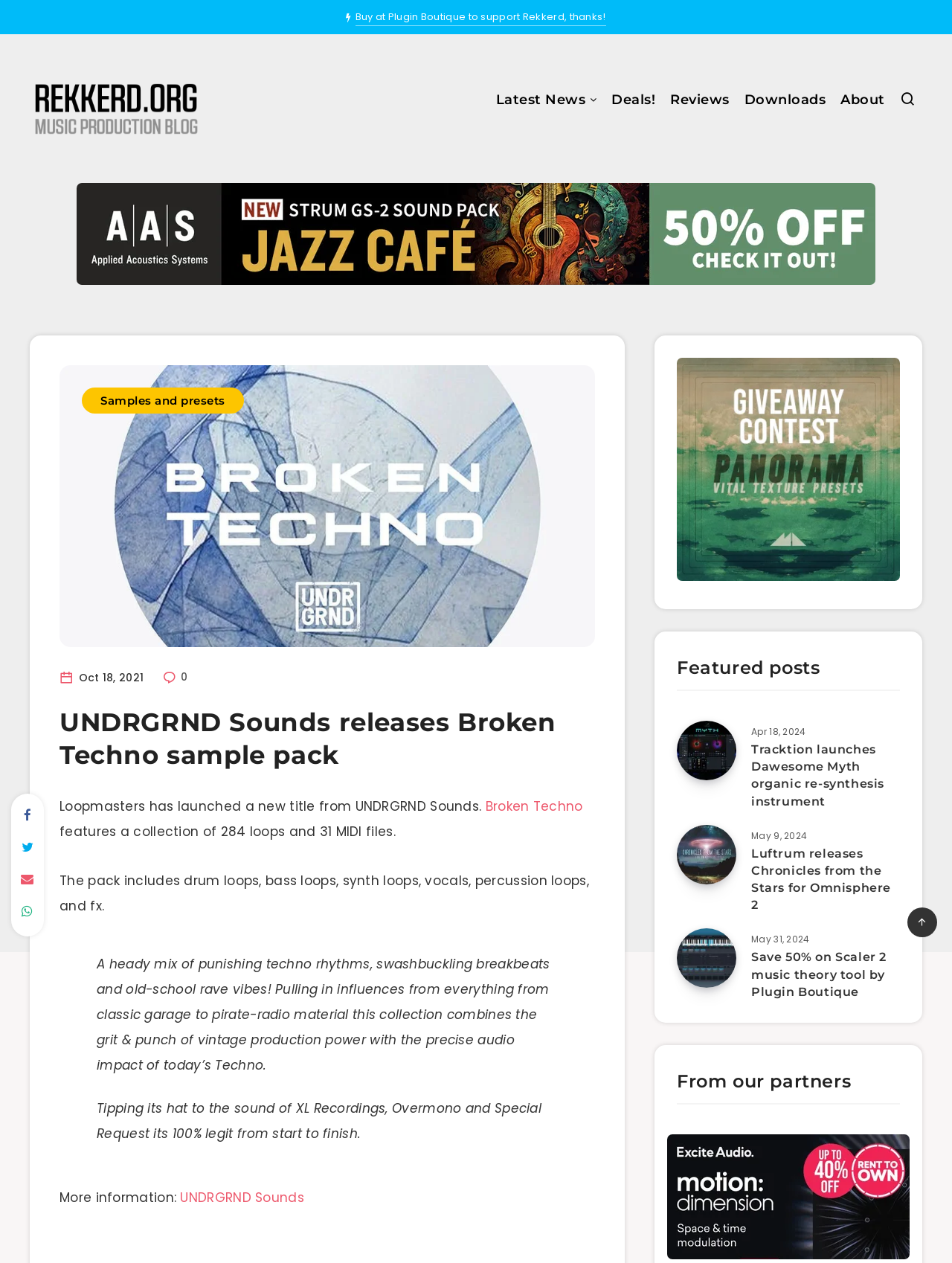Locate the bounding box coordinates of the element that should be clicked to fulfill the instruction: "Visit the 'Rekkerd.org' website".

[0.031, 0.059, 0.212, 0.112]